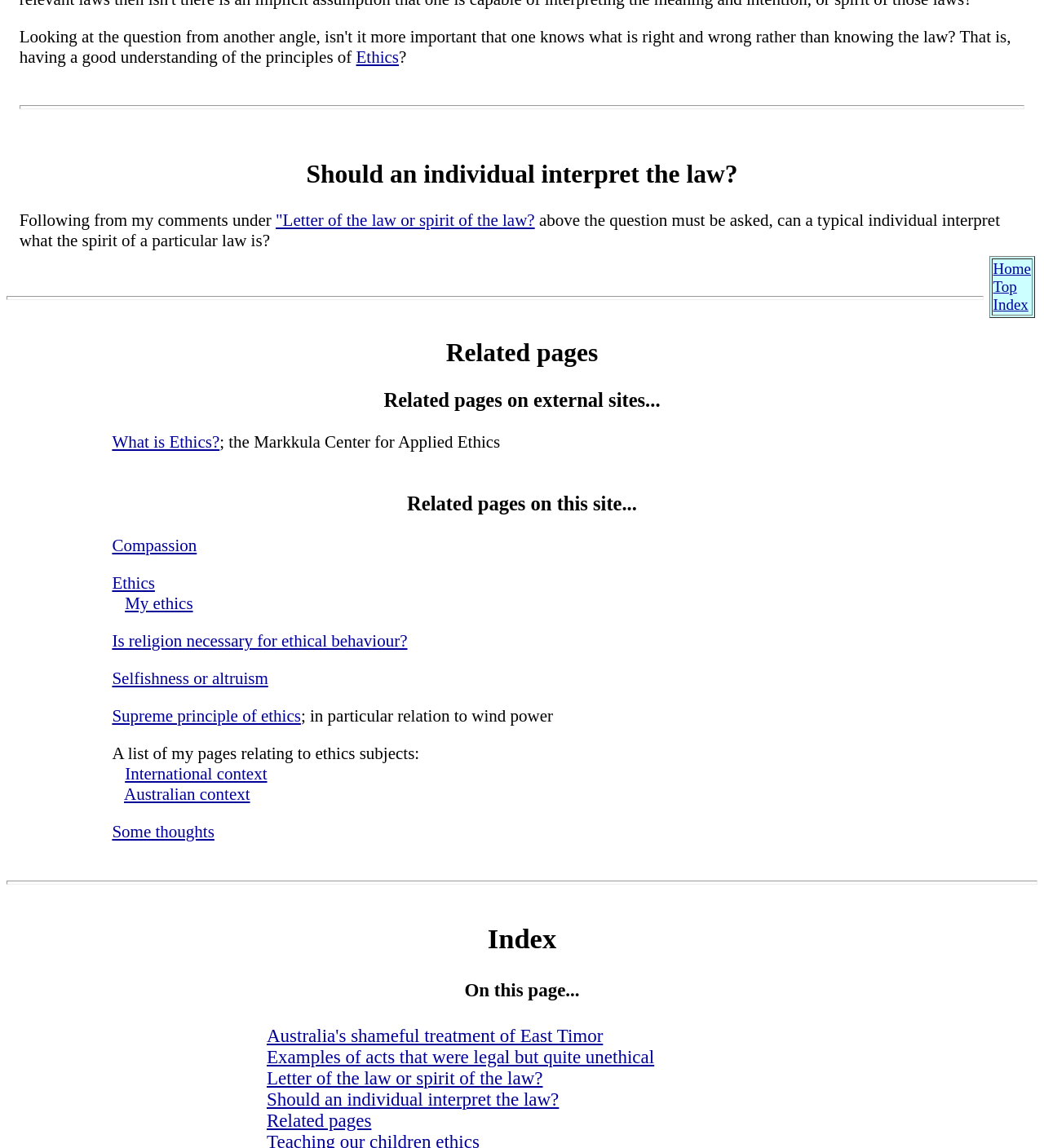What is the main topic of this webpage?
Respond to the question with a well-detailed and thorough answer.

The webpage has multiple links and headings related to ethics, such as 'Should an individual interpret the law?', 'What is Ethics?', and 'Related pages on external sites...'. This suggests that the main topic of this webpage is ethics.